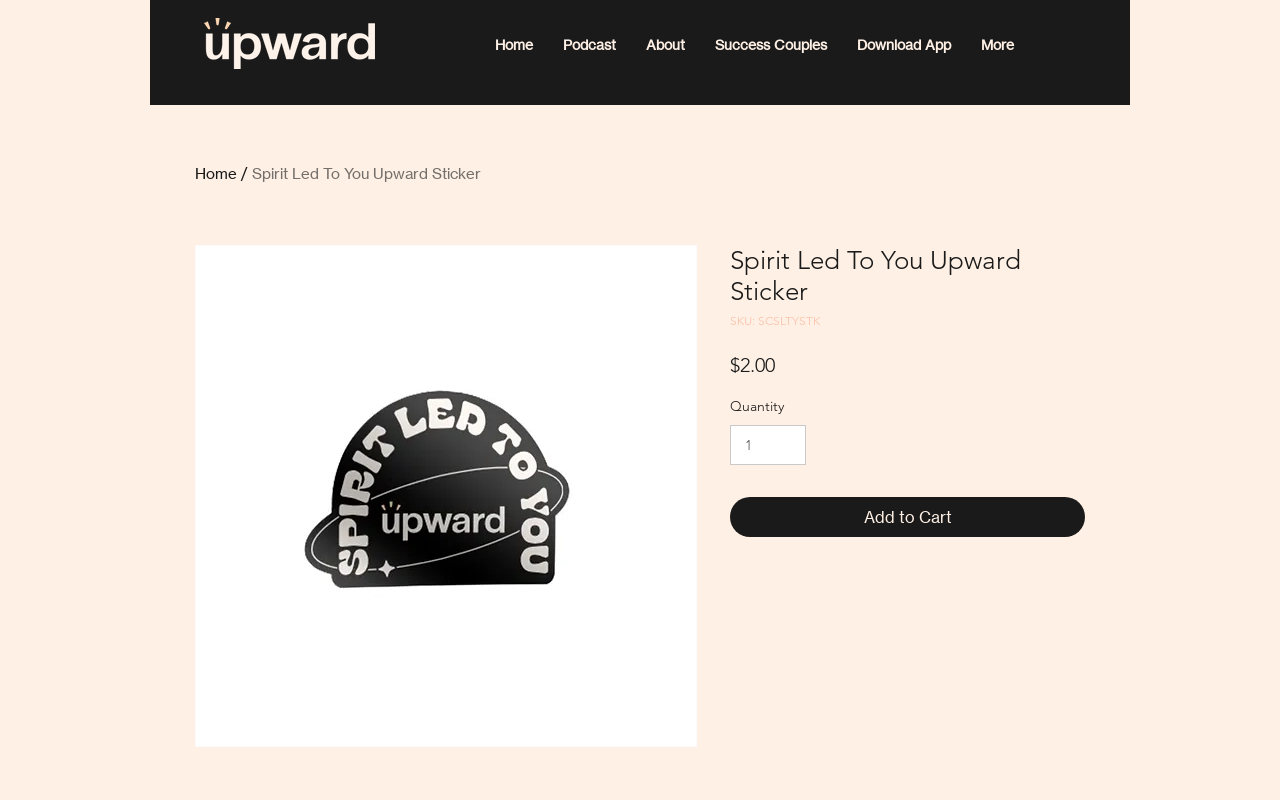Please determine the bounding box coordinates for the element that should be clicked to follow these instructions: "Change the quantity".

[0.57, 0.531, 0.63, 0.582]